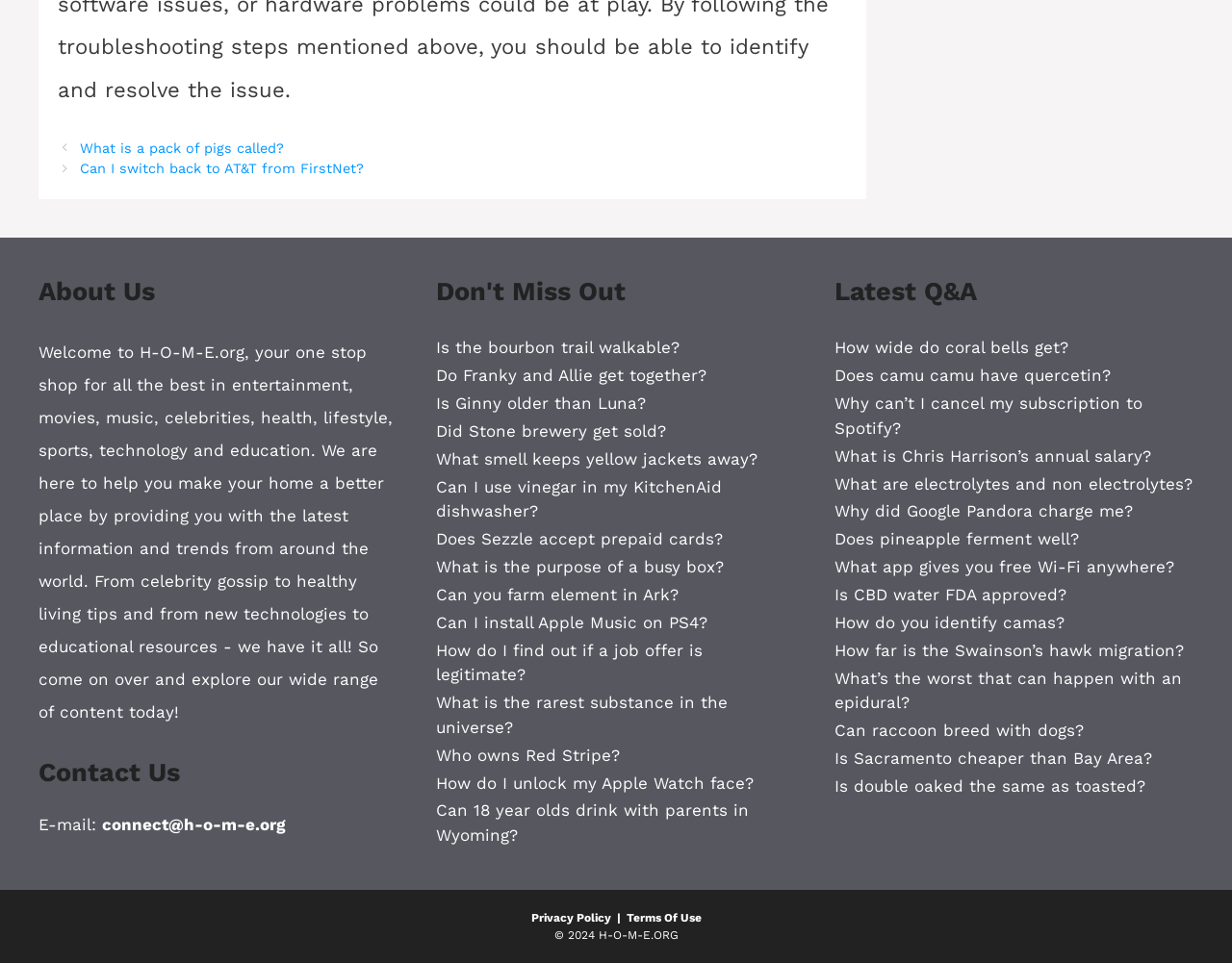Please pinpoint the bounding box coordinates for the region I should click to adhere to this instruction: "Contact us via 'connect@h-o-m-e.org'".

[0.083, 0.846, 0.232, 0.866]